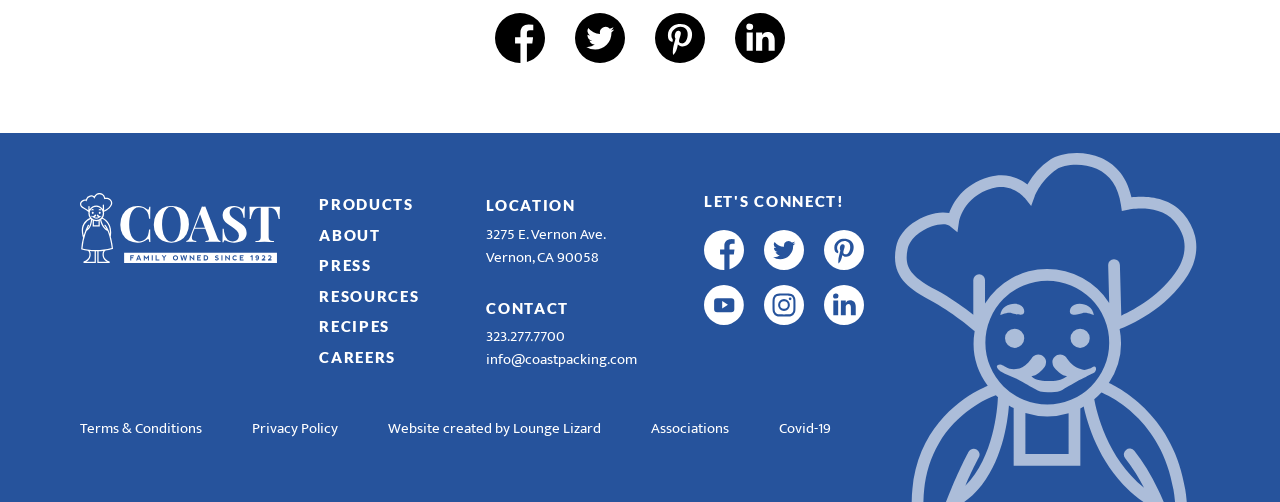Determine the bounding box coordinates for the area that should be clicked to carry out the following instruction: "View the CONTACT information".

[0.38, 0.595, 0.445, 0.631]